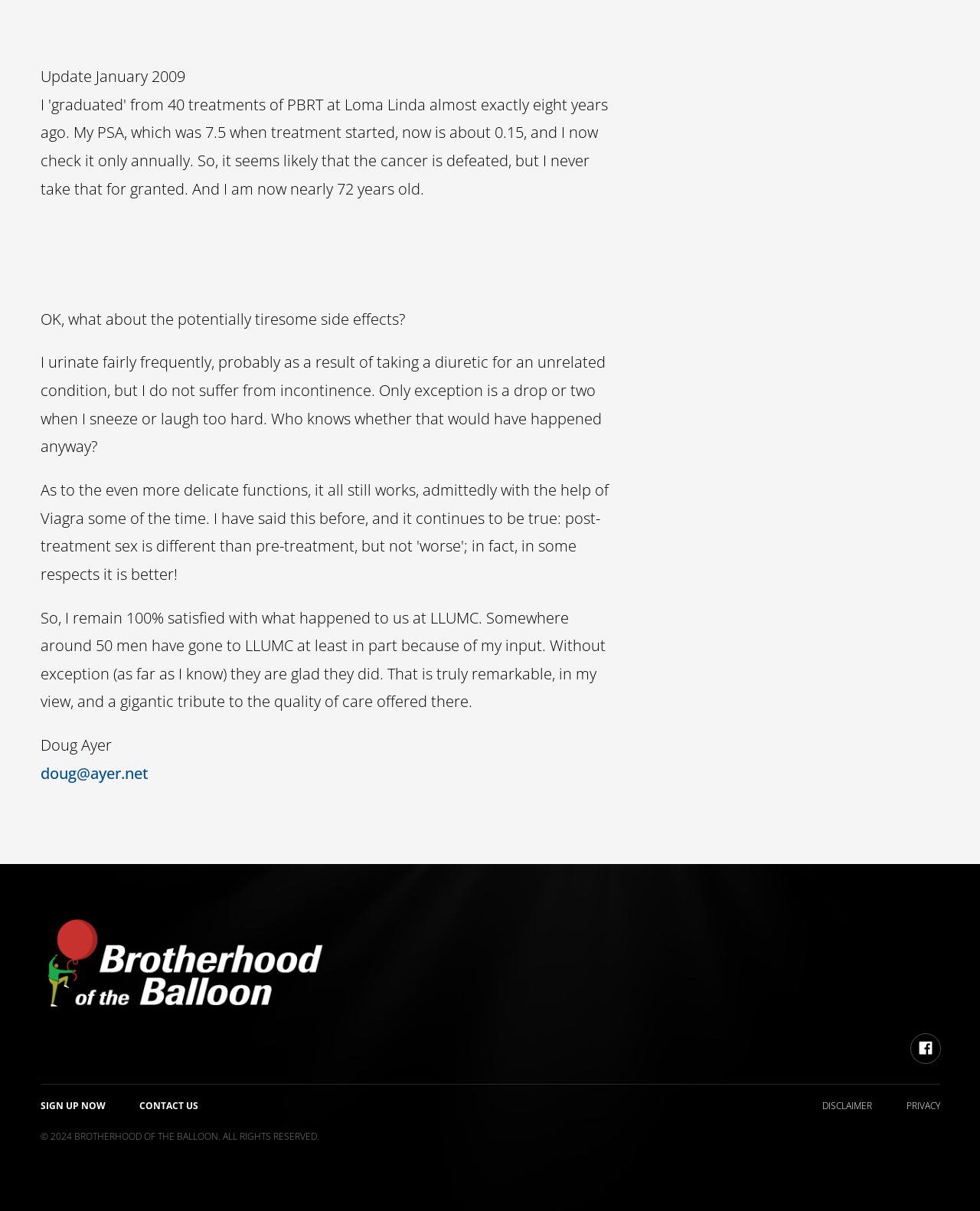What is the purpose of the 'SIGN UP NOW' link?
Please use the image to provide a one-word or short phrase answer.

To sign up for a service